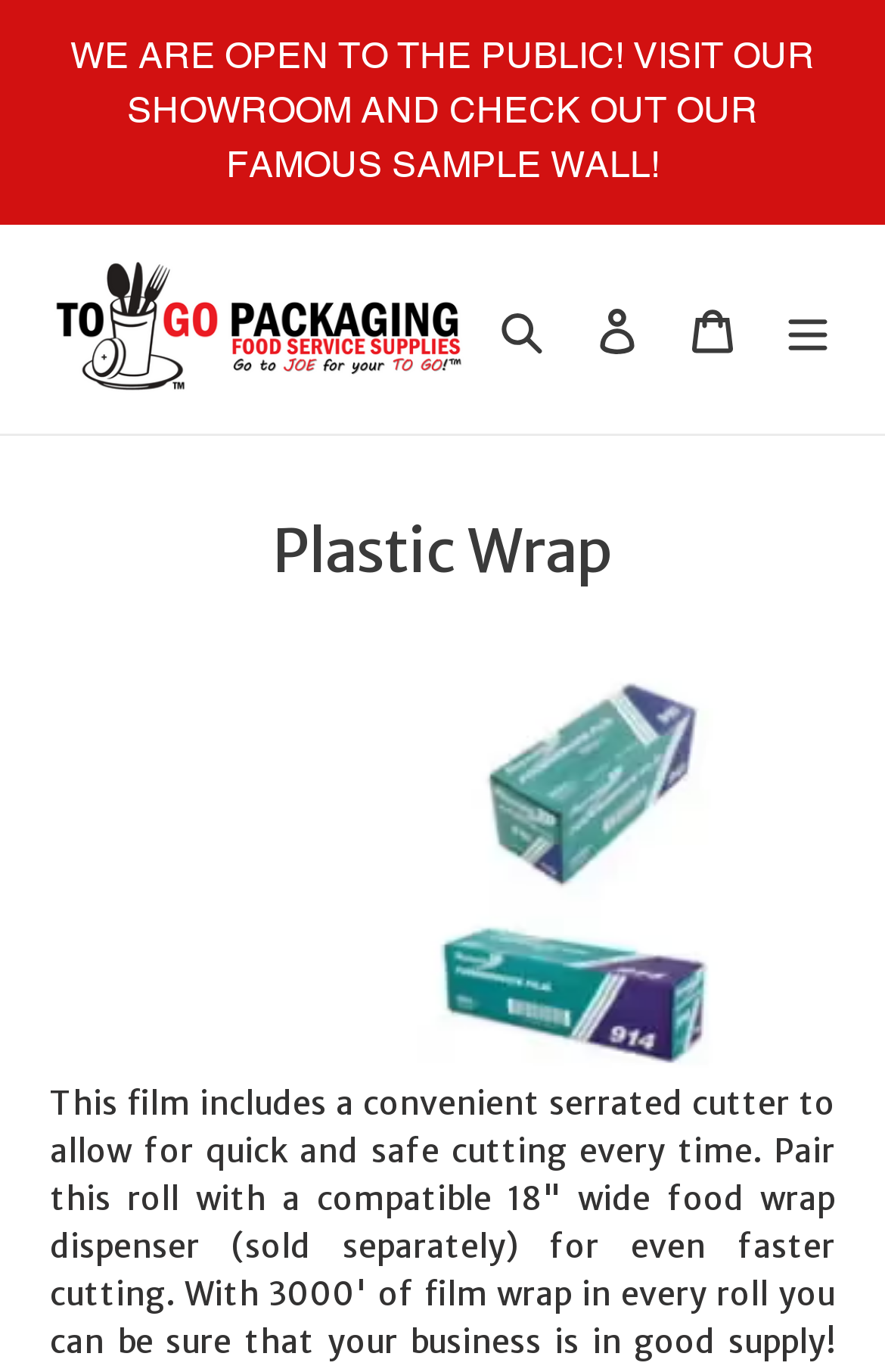Respond to the following question with a brief word or phrase:
What is the name of the product category?

Plastic Wrap